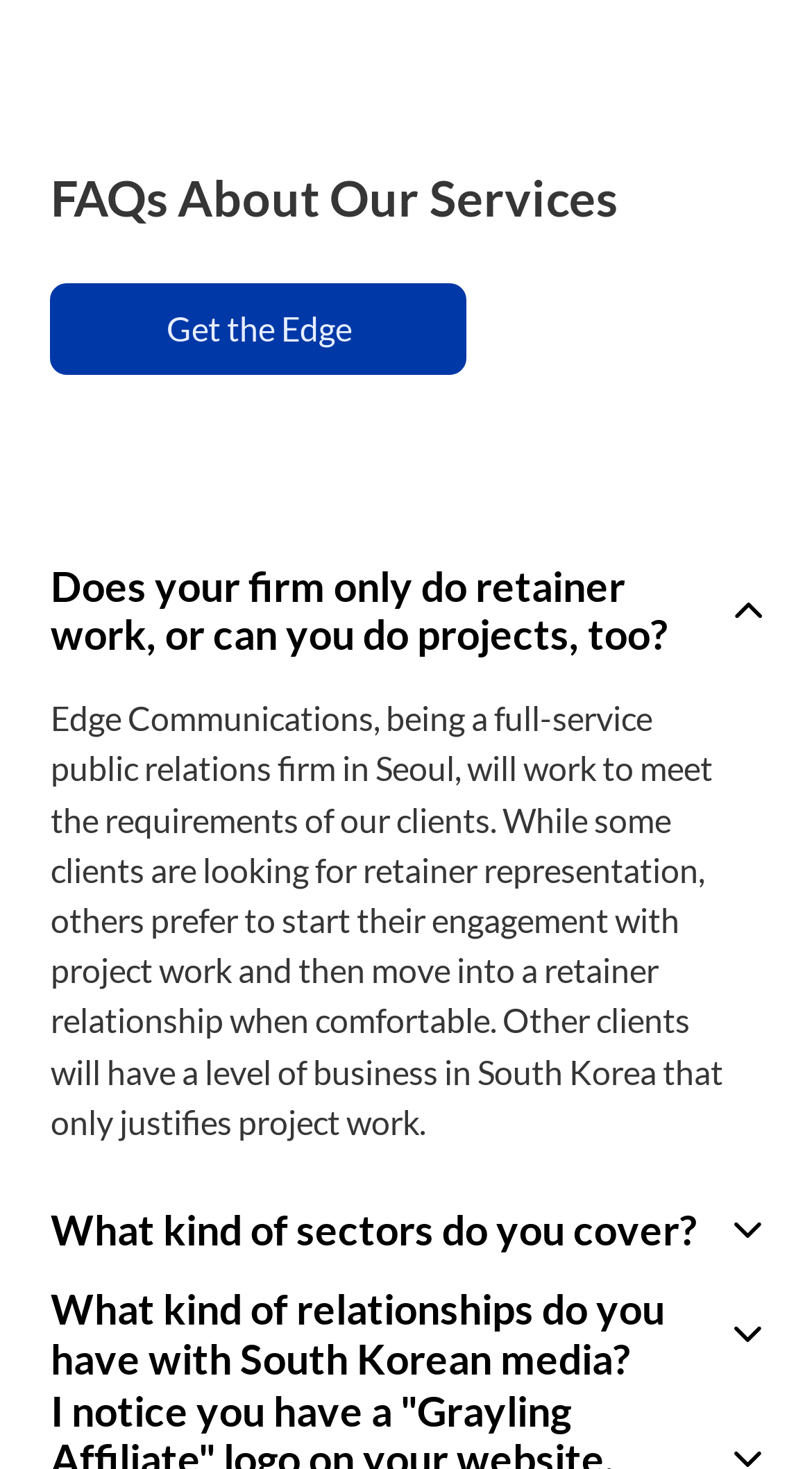What kind of clients does Edge Communications work with?
Answer the question in as much detail as possible.

The text 'Other clients will have a level of business in South Korea that only justifies project work.' implies that Edge Communications works with clients who have business in South Korea.